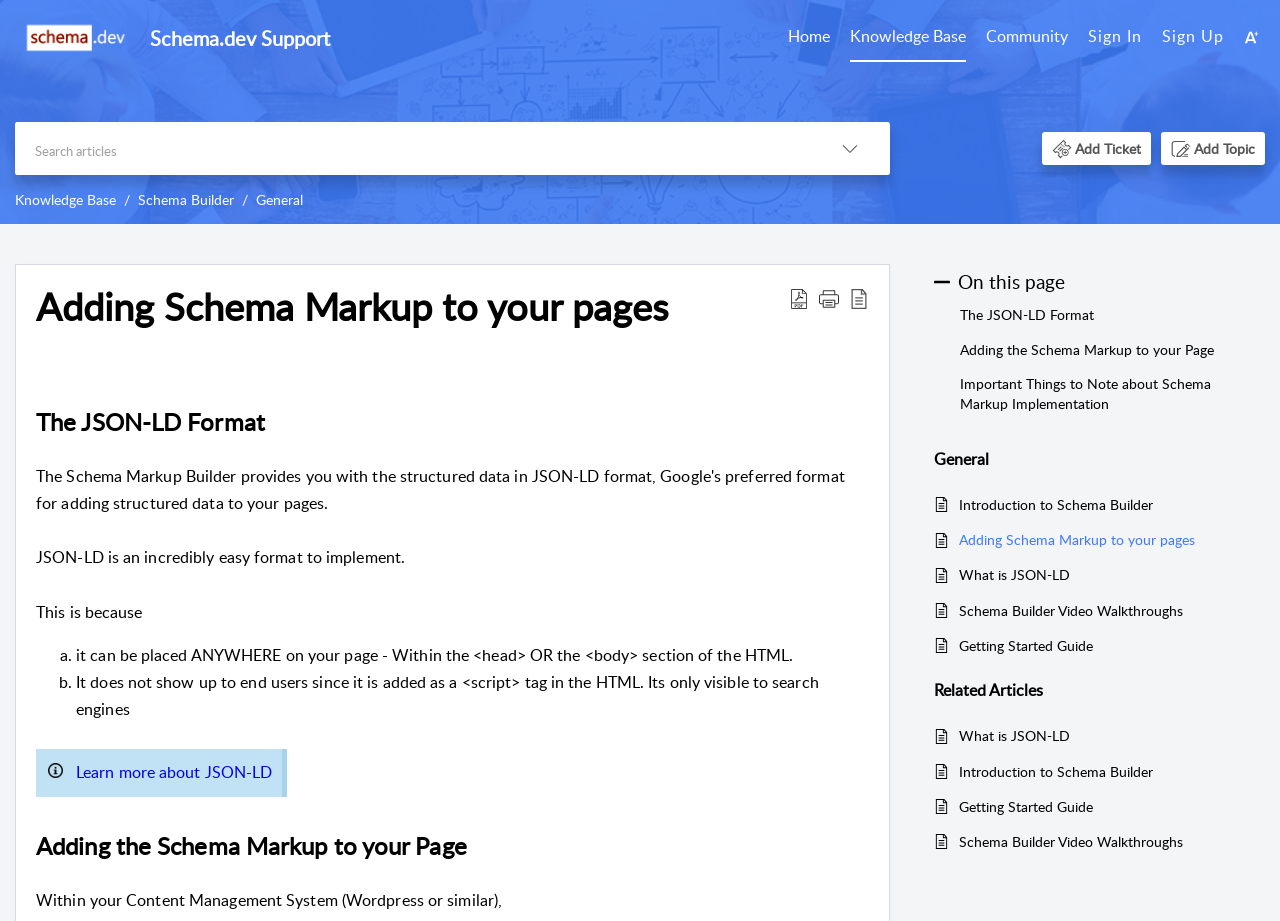Please locate the bounding box coordinates of the element's region that needs to be clicked to follow the instruction: "Learn more about JSON-LD". The bounding box coordinates should be provided as four float numbers between 0 and 1, i.e., [left, top, right, bottom].

[0.059, 0.827, 0.213, 0.851]